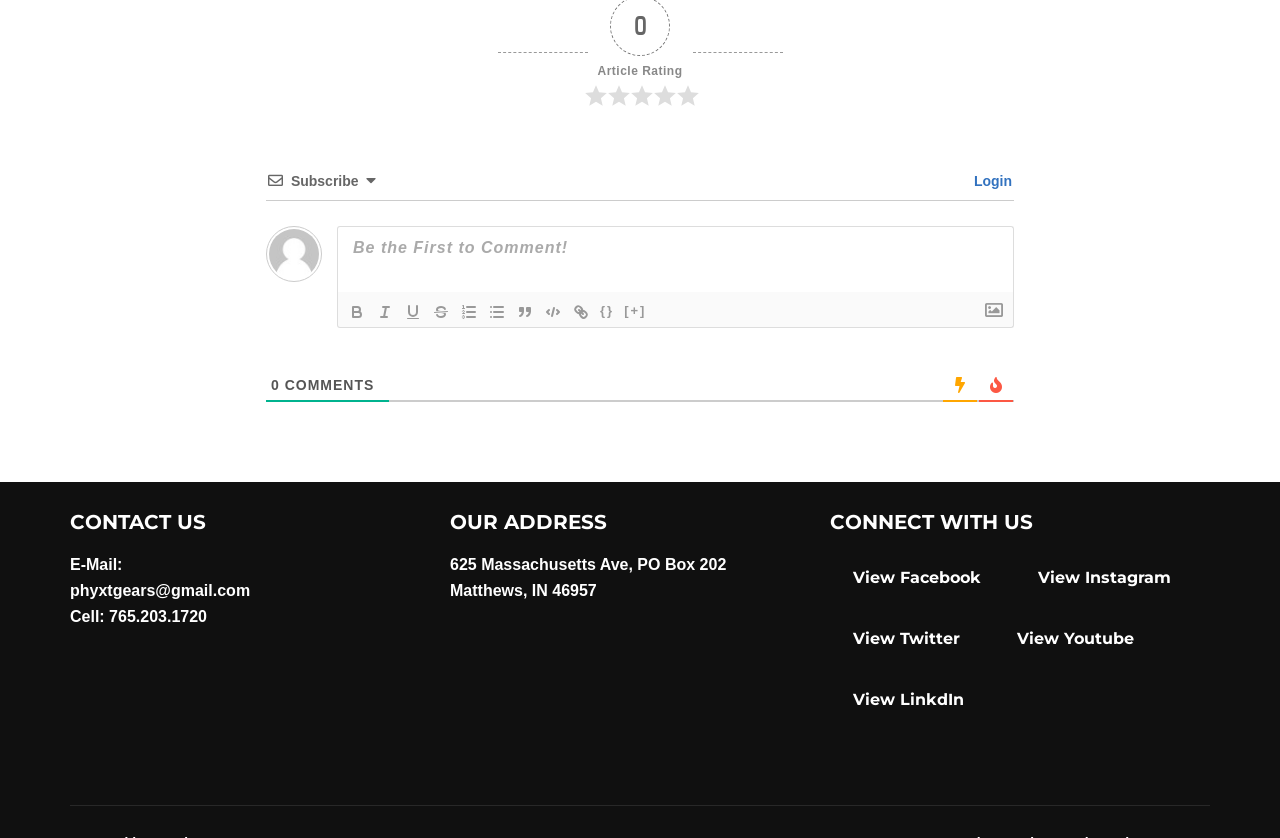Highlight the bounding box coordinates of the element you need to click to perform the following instruction: "Click the 'Bold' button."

[0.268, 0.358, 0.29, 0.387]